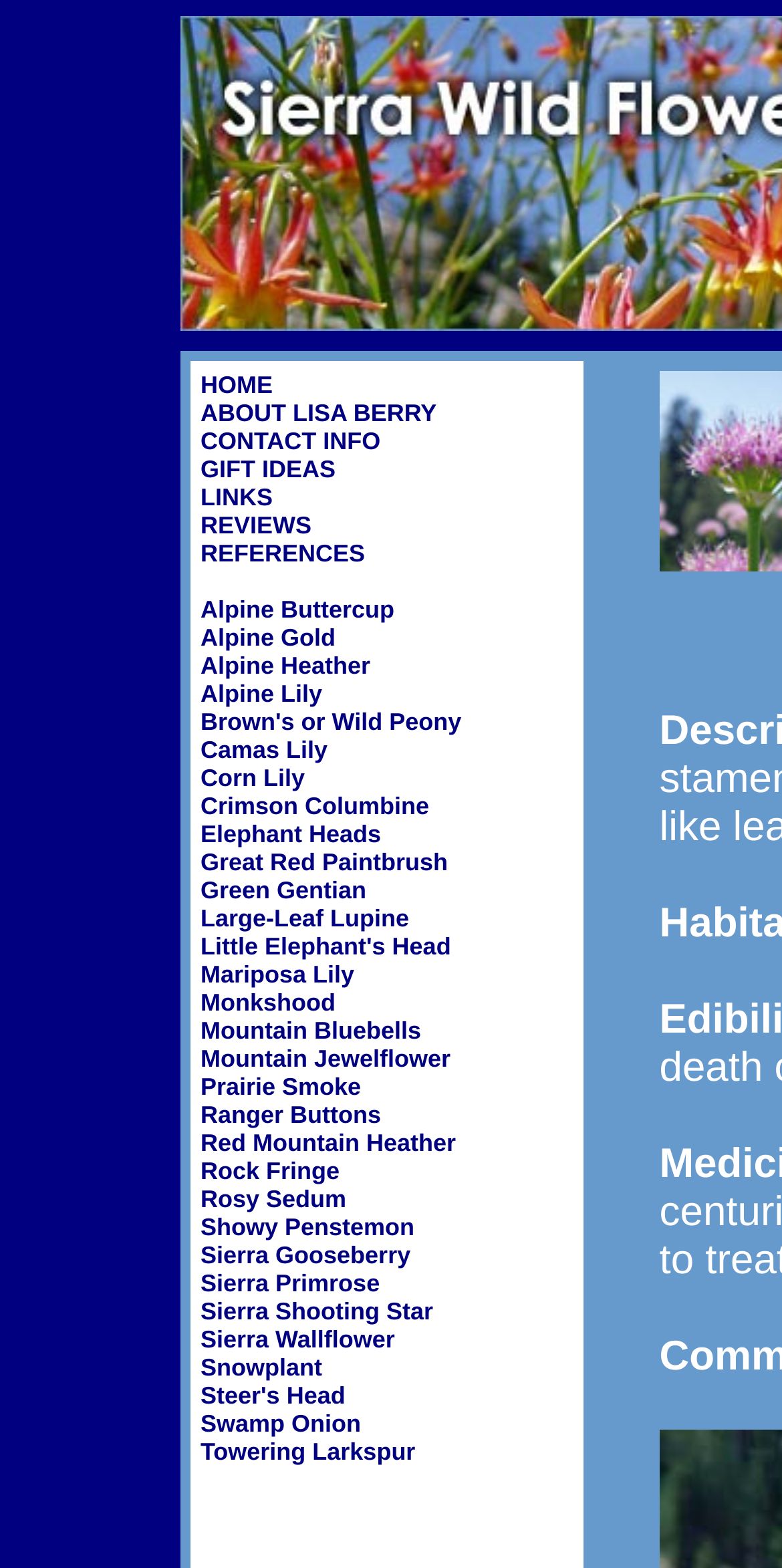Find the bounding box coordinates corresponding to the UI element with the description: "Brown's or Wild Peony". The coordinates should be formatted as [left, top, right, bottom], with values as floats between 0 and 1.

[0.256, 0.451, 0.59, 0.469]